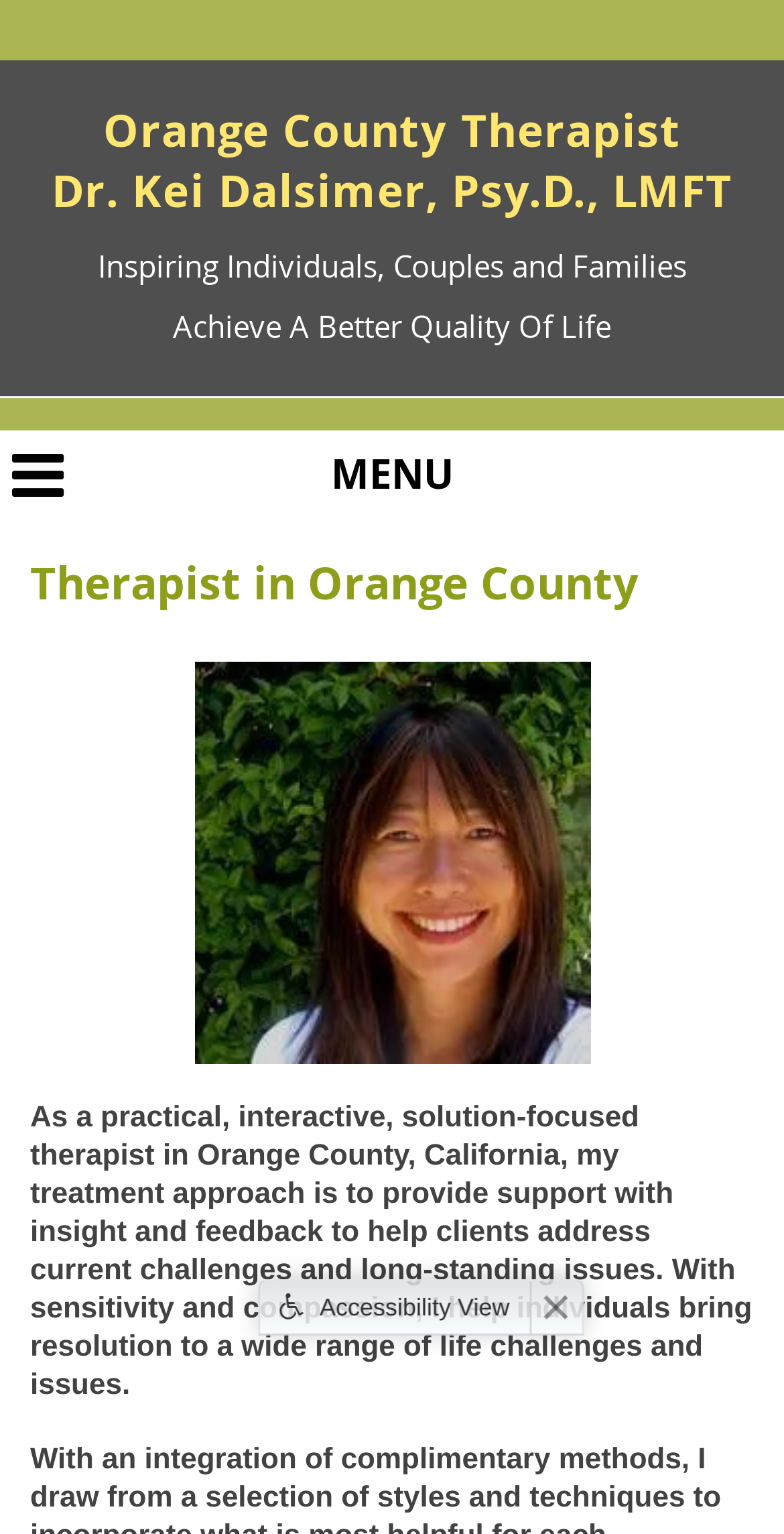What is the focus of Dr. Kei Dalsimer's therapy?
Examine the image and give a concise answer in one word or a short phrase.

Current challenges and issues